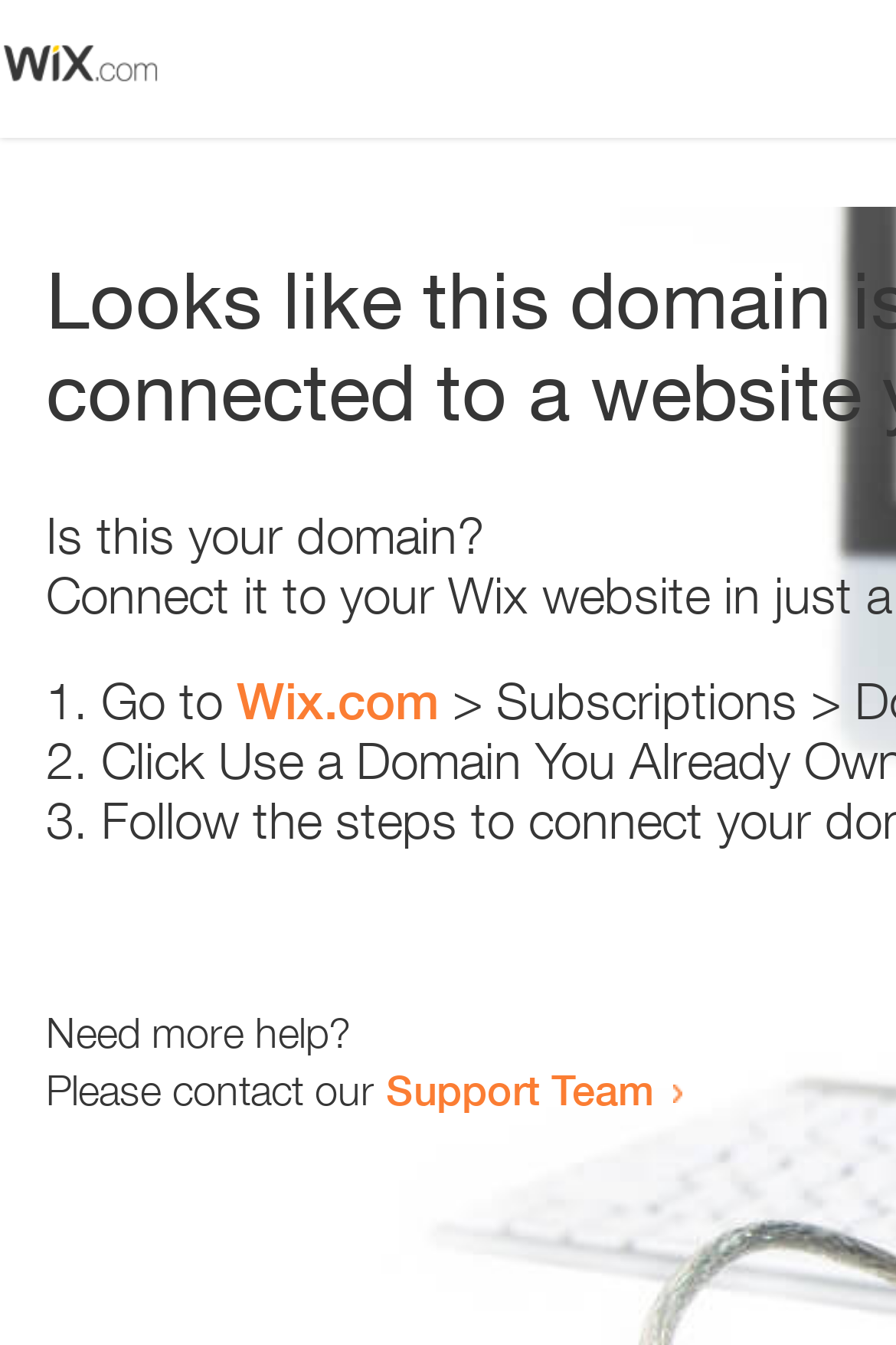Find the bounding box coordinates corresponding to the UI element with the description: "Wix.com". The coordinates should be formatted as [left, top, right, bottom], with values as floats between 0 and 1.

[0.264, 0.499, 0.49, 0.543]